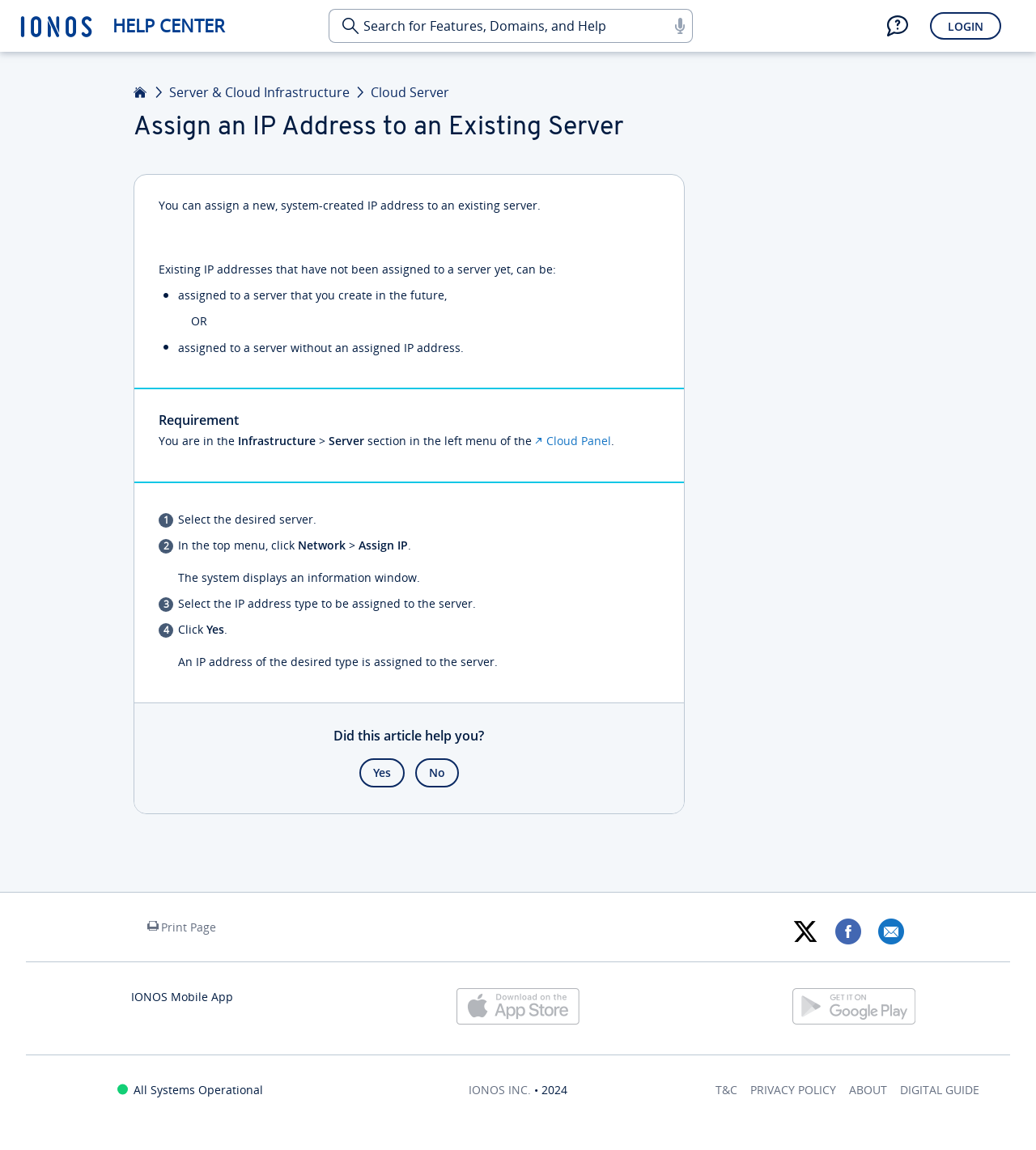Using the information from the screenshot, answer the following question thoroughly:
What is the purpose of the 'Network' menu?

The 'Network' menu is used to assign an IP address to a server, as described in the webpage's instructions, where you can select the IP address type to be assigned to the server.